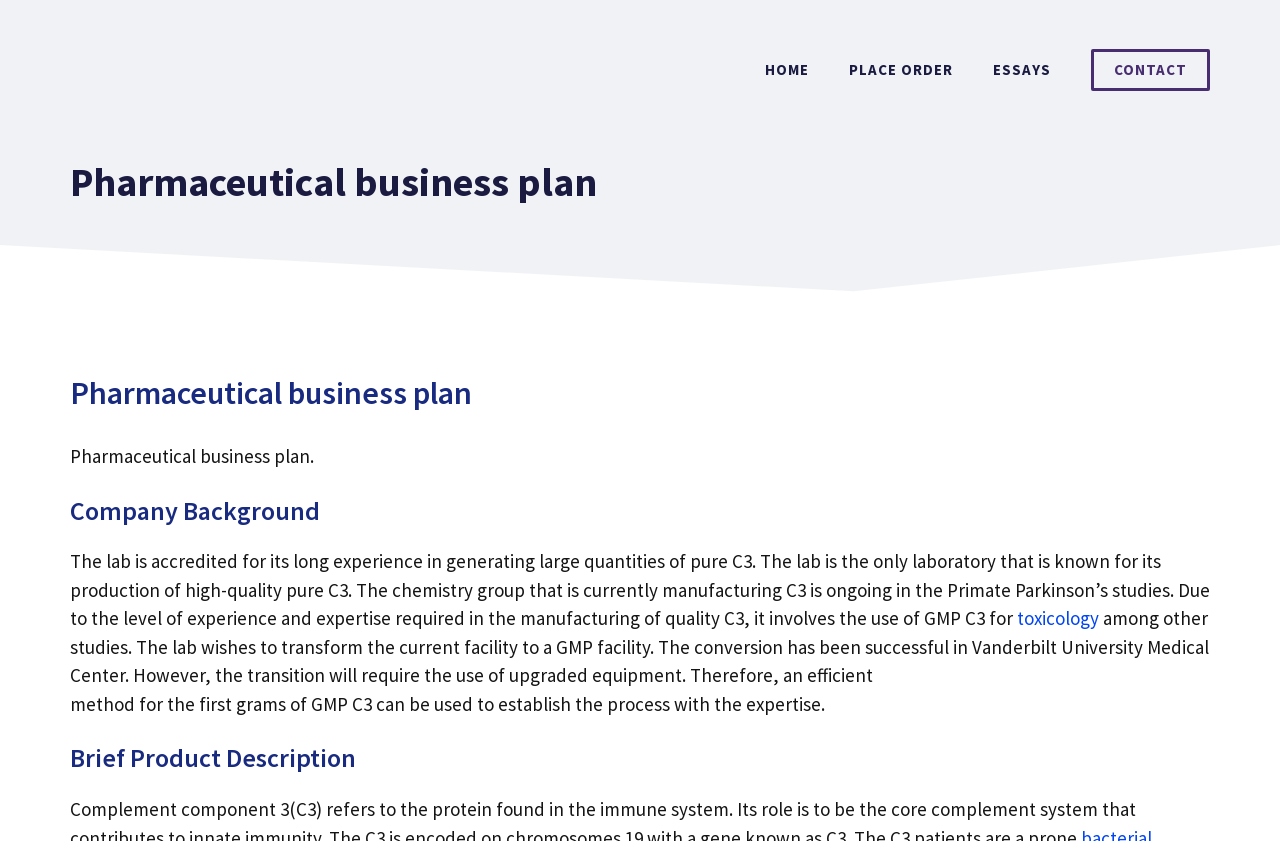What is the purpose of establishing the process with expertise?
Give a detailed explanation using the information visible in the image.

The purpose of establishing the process with expertise is to use an efficient method for the first grams of GMP C3, as mentioned in the company background section.